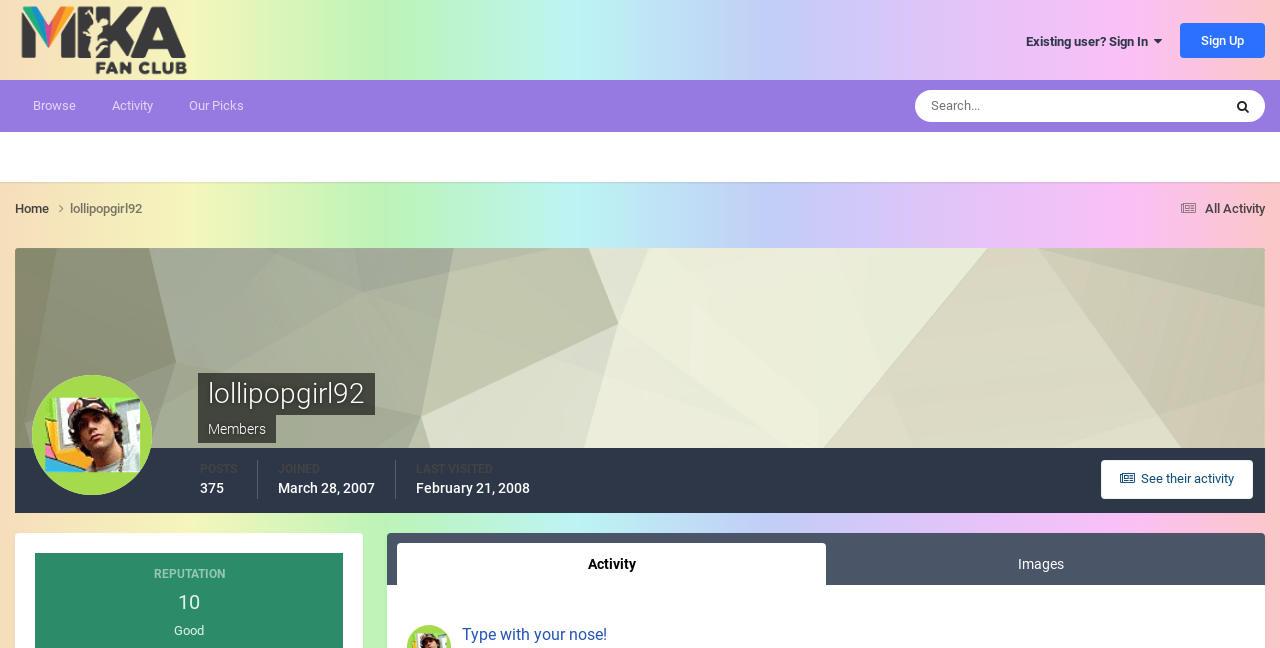Please identify the bounding box coordinates of the element on the webpage that should be clicked to follow this instruction: "Sign up for an account". The bounding box coordinates should be given as four float numbers between 0 and 1, formatted as [left, top, right, bottom].

[0.922, 0.035, 0.988, 0.089]